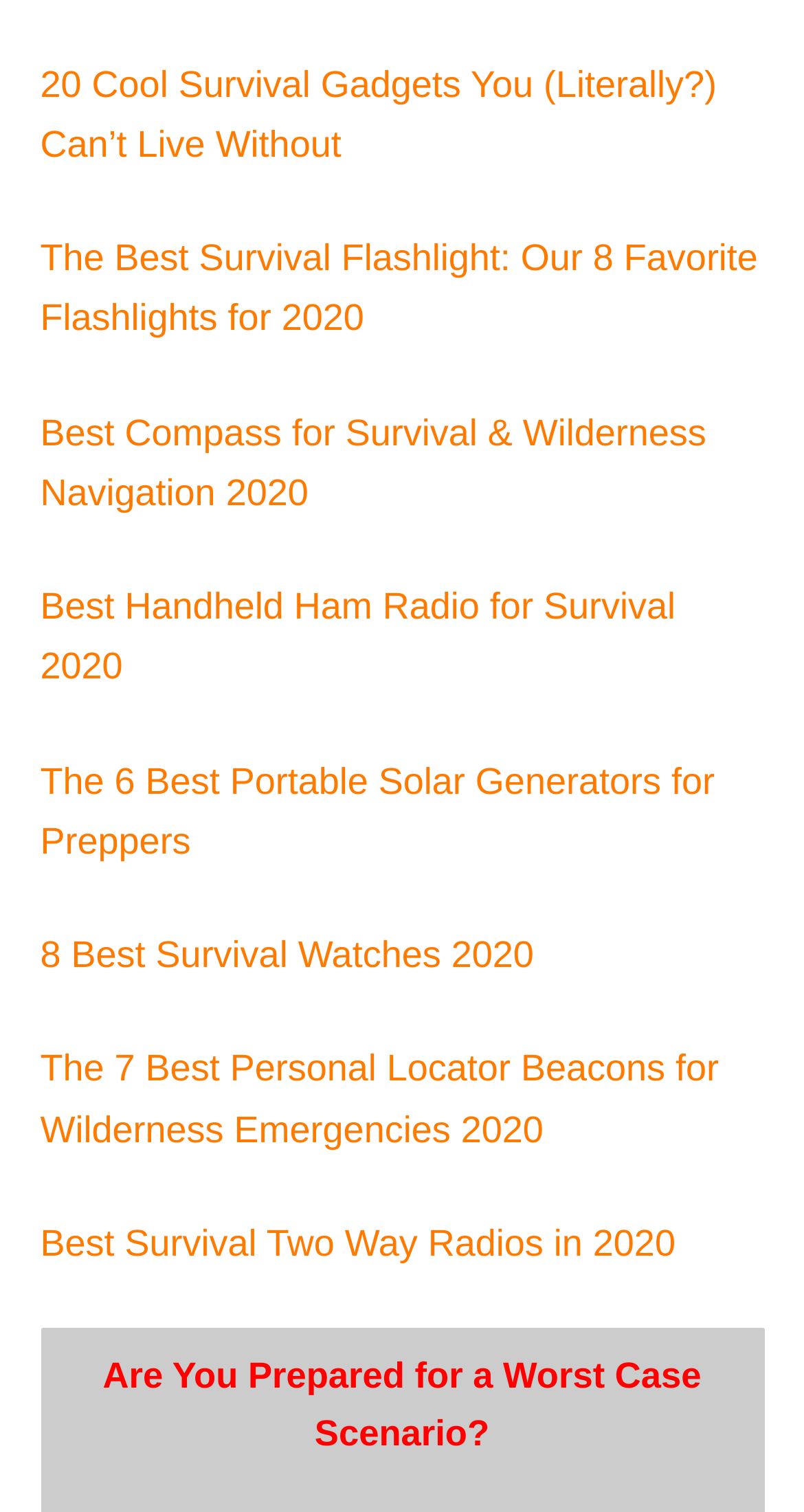Find the bounding box coordinates of the element to click in order to complete the given instruction: "Read about the best survival flashlight."

[0.05, 0.157, 0.943, 0.224]